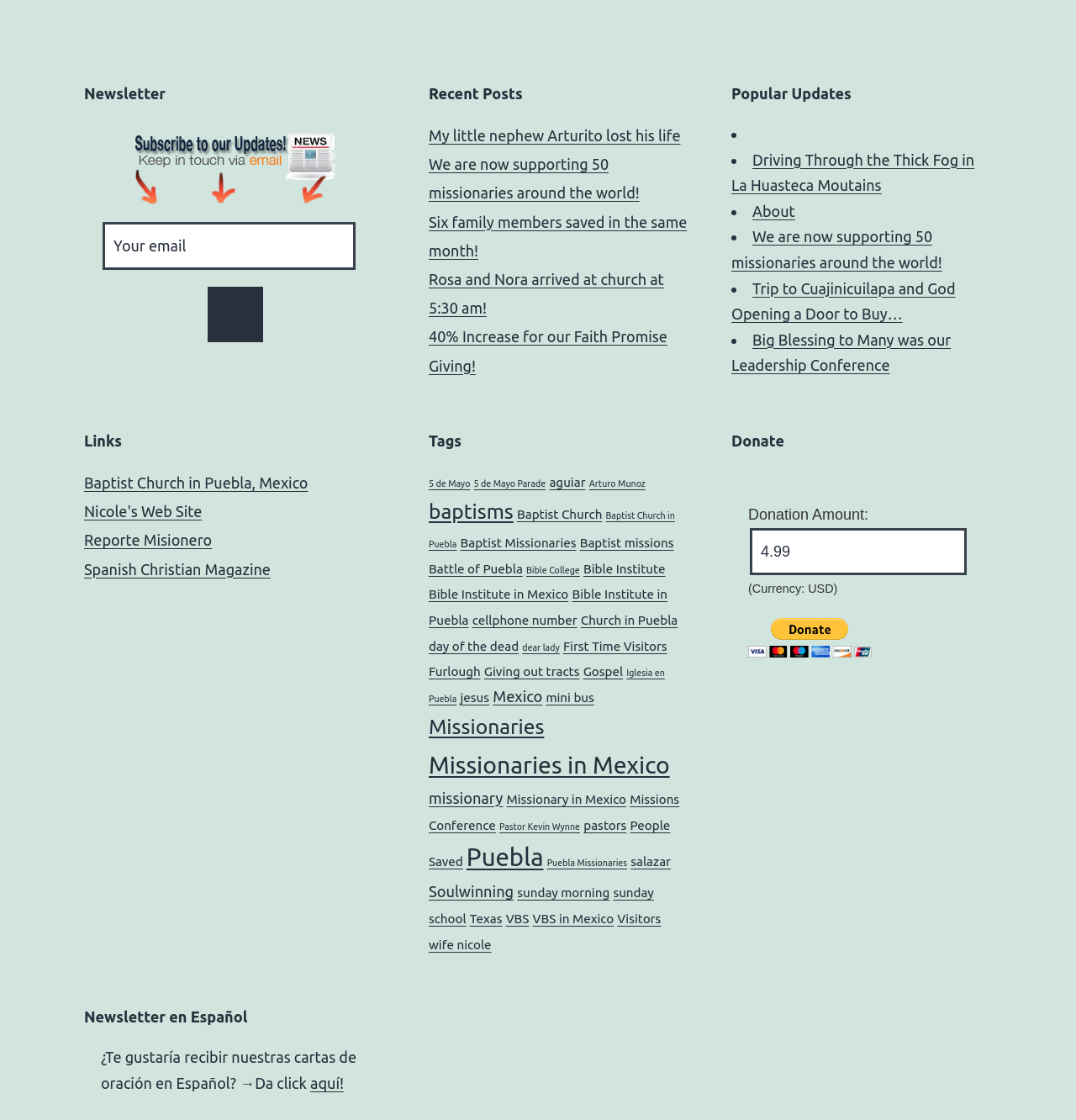Identify the bounding box for the UI element described as: "Baptist Church in Puebla". The coordinates should be four float numbers between 0 and 1, i.e., [left, top, right, bottom].

[0.398, 0.455, 0.627, 0.49]